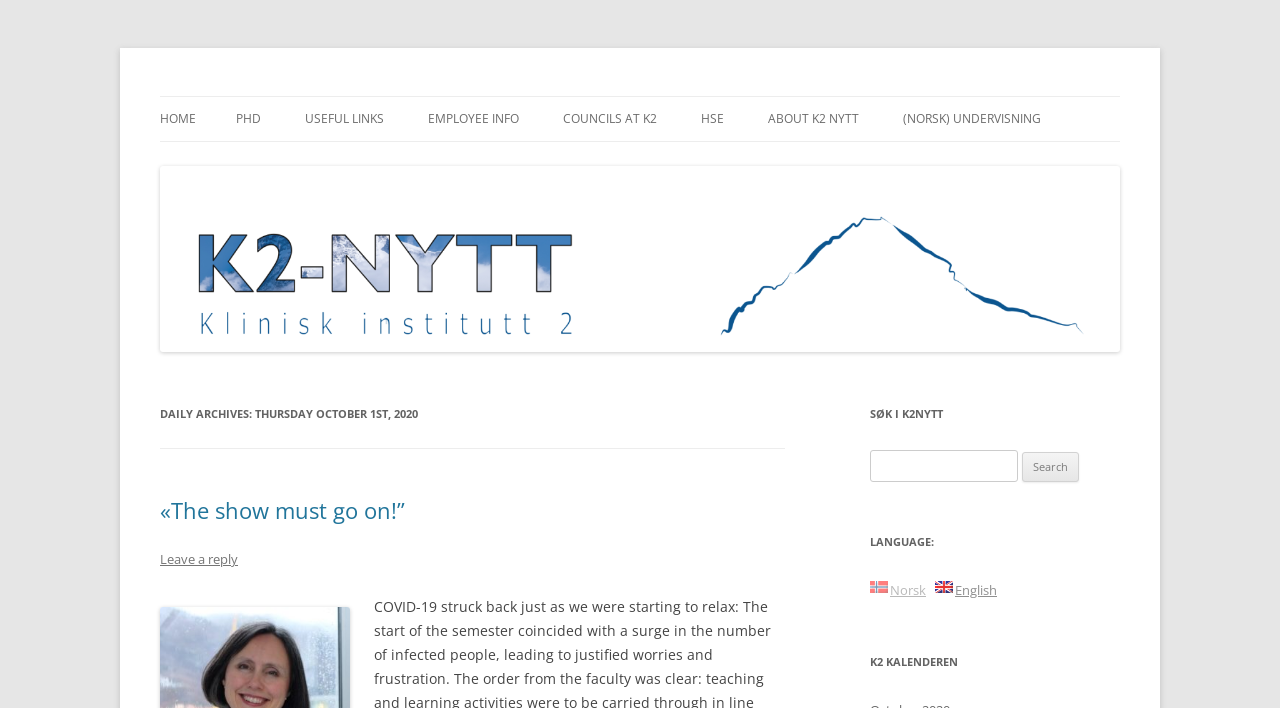Generate a comprehensive description of the webpage content.

This webpage is titled "K2 Nytt" and appears to be an information page for employees of the Clinical Institute 2 (K2). At the top, there is a heading with the title "K2 Nytt" and a link with the same name. Below this, there is a heading that describes the page as an information page for employees of K2.

The page has a navigation menu with several links, including "HOME", "PHD", "DOCTORAL EDUCATION", and others. These links are arranged horizontally and are positioned near the top of the page.

Below the navigation menu, there is a section with several links related to employee information, research groups, and administration. These links are arranged in a vertical column and take up a significant portion of the page.

On the right side of the page, there is a section with a heading "DAILY ARCHIVES" and a subheading "THURSDAY OCTOBER 1ST, 2020". Below this, there is a news article with a heading "«The show must go on!”" and a link to leave a reply.

Further down the page, there is a search bar with a heading "SØK I K2NYTT" and a button to search. Next to the search bar, there is a section with links to switch the language of the page between Norwegian and English.

At the bottom of the page, there is a heading "K2 KALENDEREN" which appears to be a calendar or event listing section.